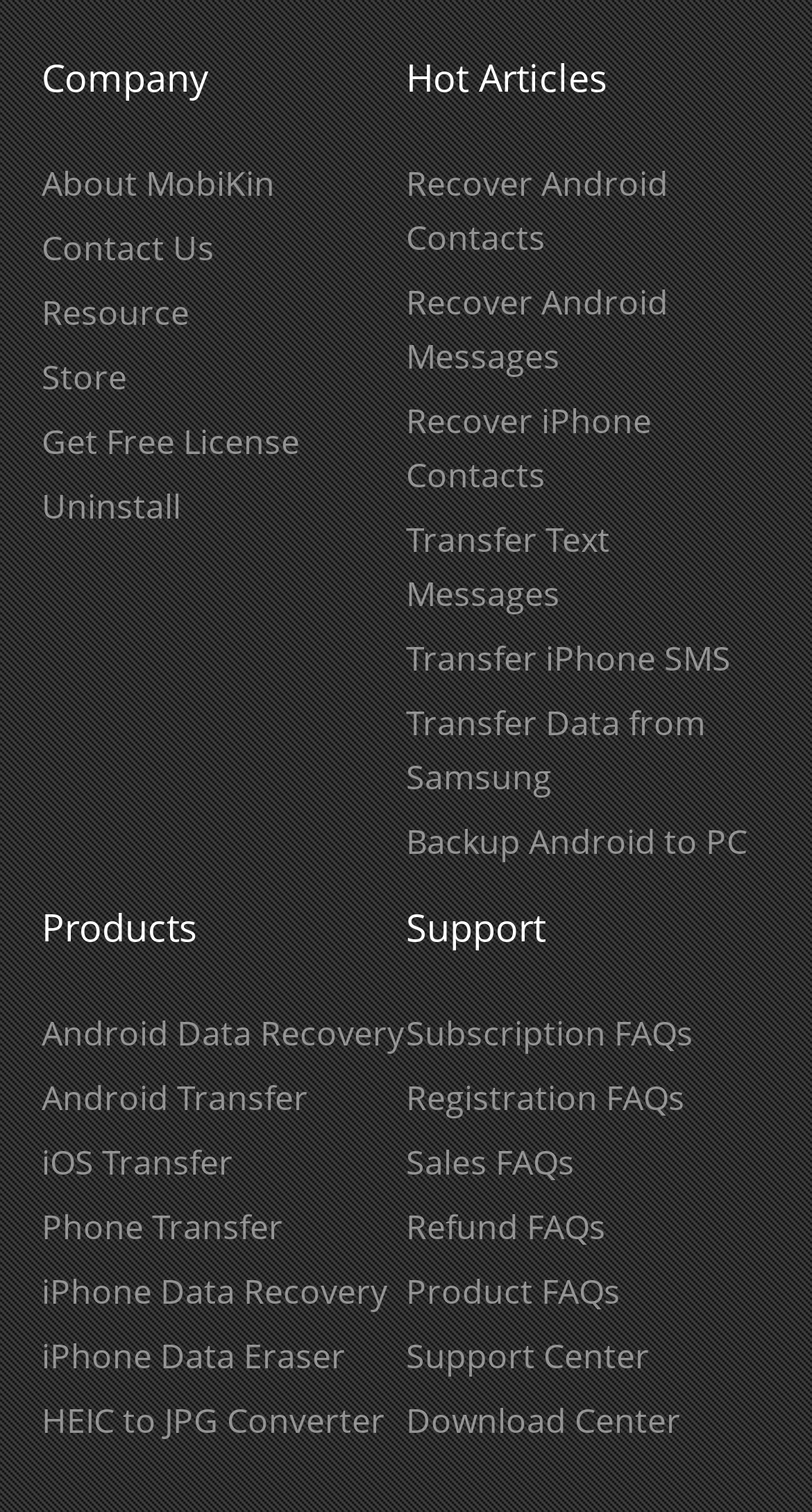Determine the bounding box coordinates of the element's region needed to click to follow the instruction: "Recover Android contacts". Provide these coordinates as four float numbers between 0 and 1, formatted as [left, top, right, bottom].

[0.5, 0.107, 0.823, 0.173]